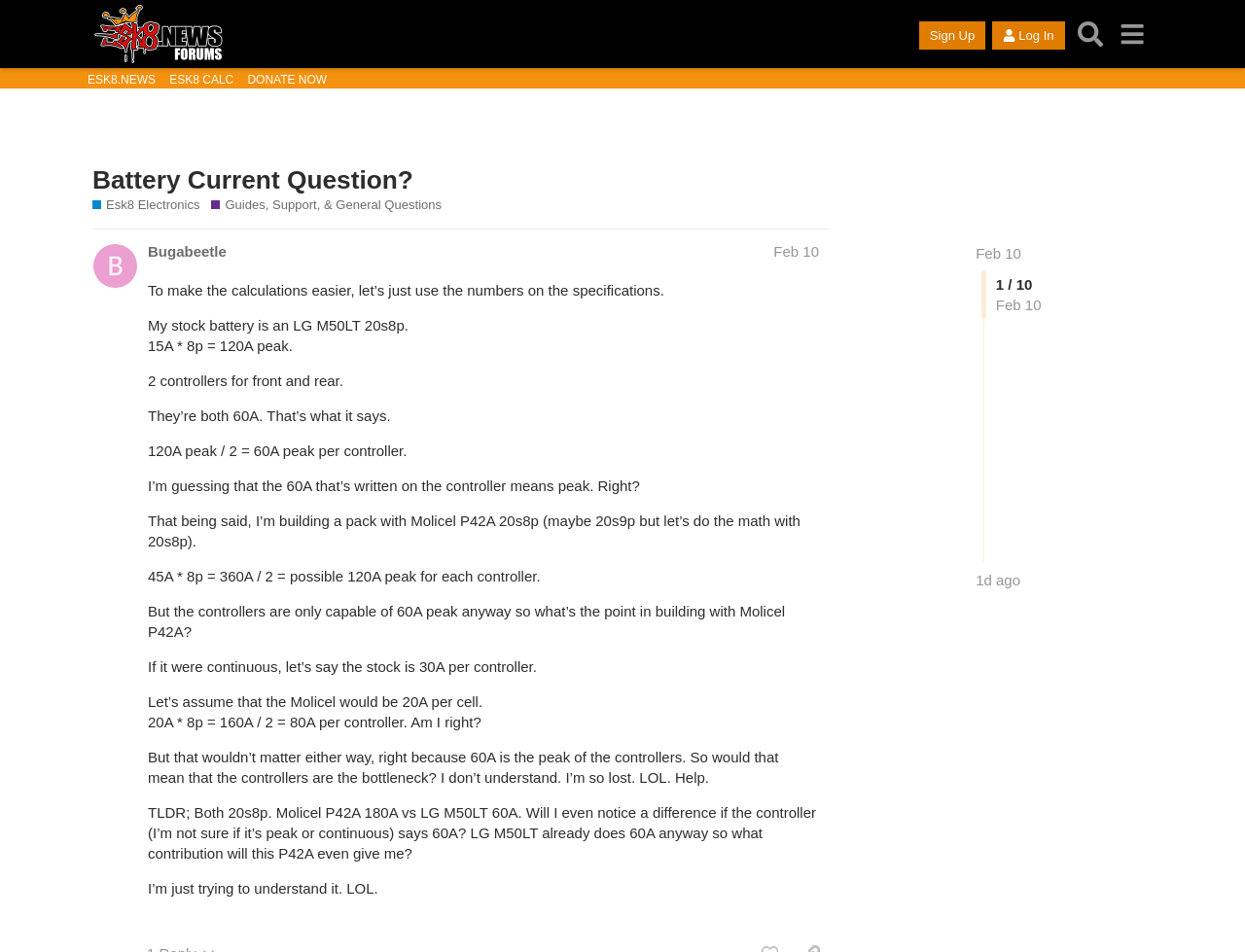What is the category of the current topic?
Please provide a comprehensive answer based on the details in the screenshot.

The category of the current topic can be determined by looking at the breadcrumbs at the top of the page, which show 'Esk8 Electronics / Guides, Support, & General Questions'. This indicates that the current topic is related to Esk8 Electronics and falls under the Guides, Support, & General Questions category.